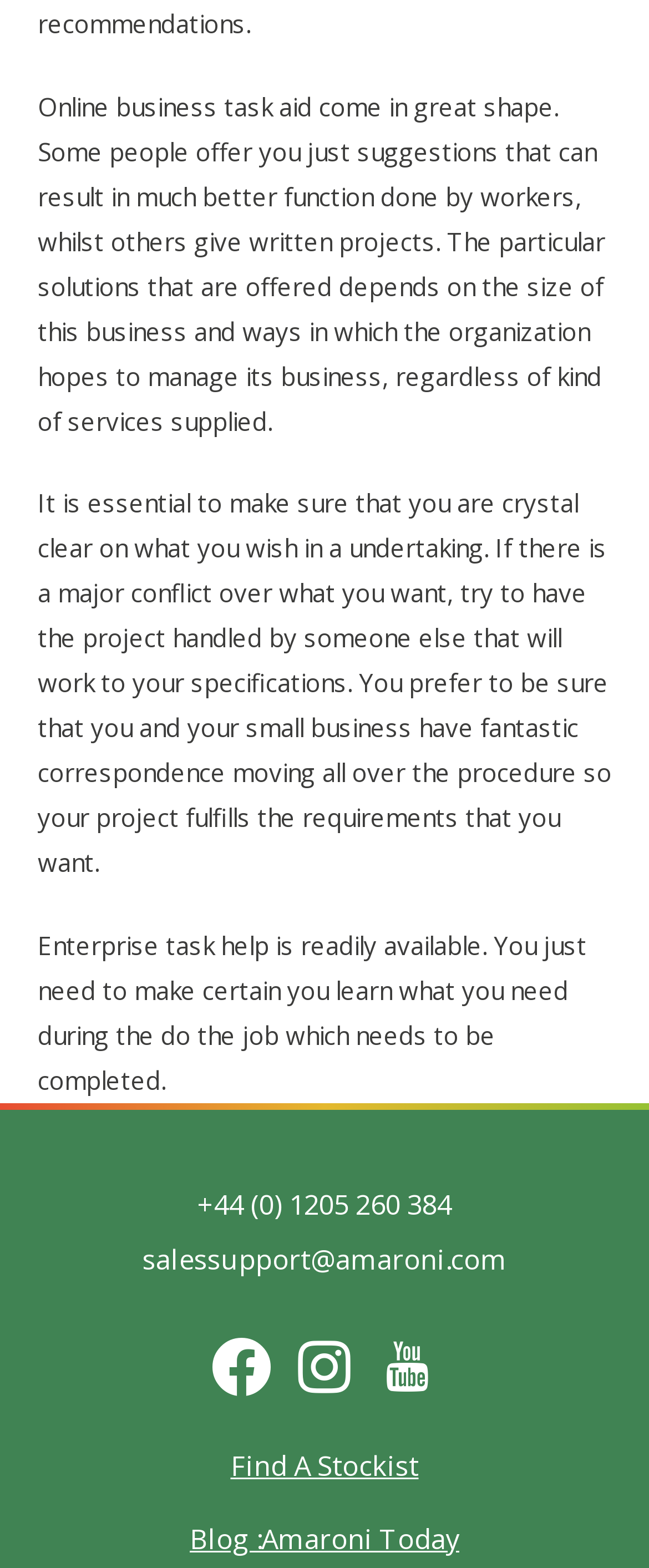Using the description: "salessupport@amaroni.com", determine the UI element's bounding box coordinates. Ensure the coordinates are in the format of four float numbers between 0 and 1, i.e., [left, top, right, bottom].

[0.219, 0.791, 0.781, 0.815]